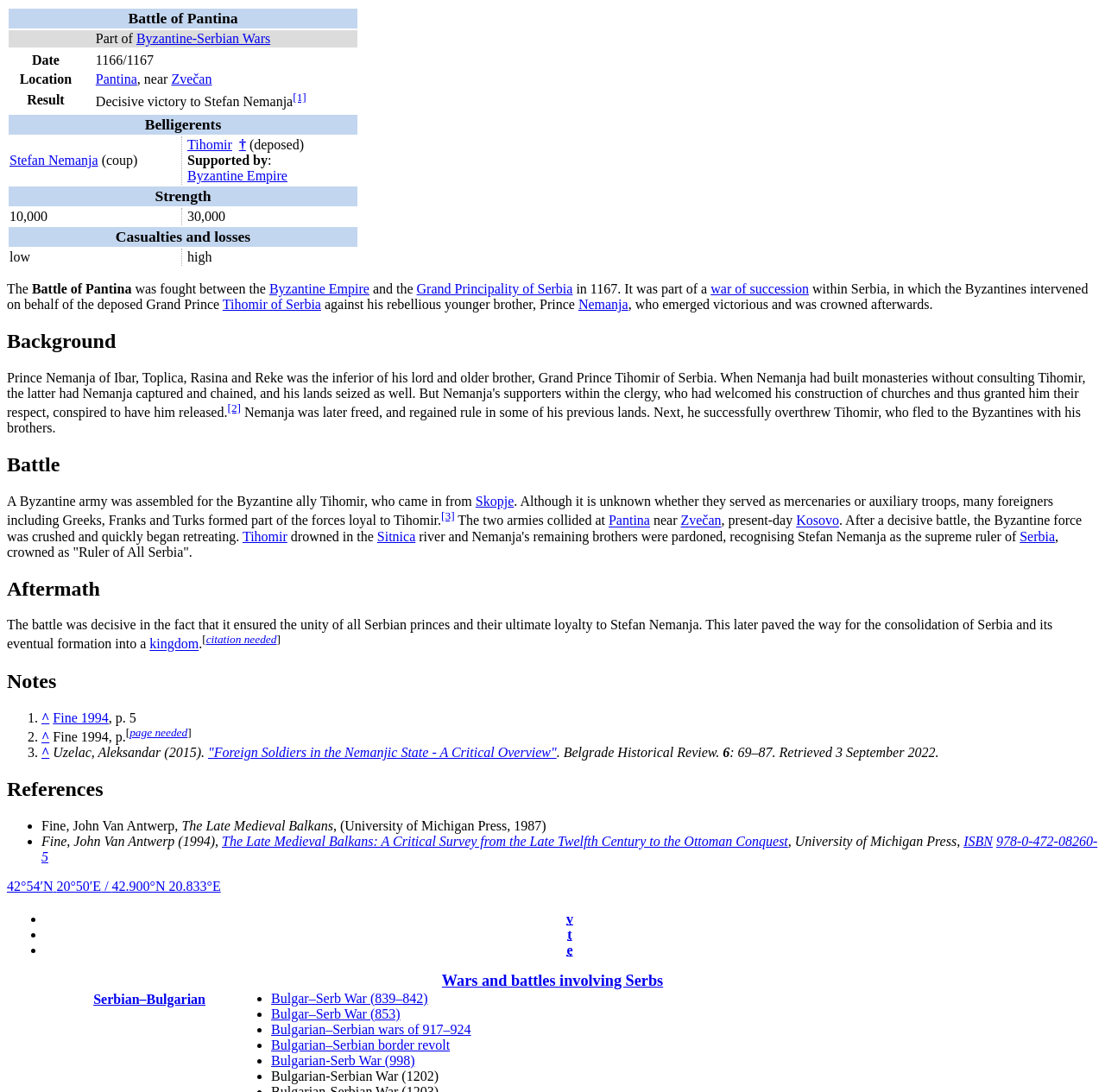Determine the bounding box coordinates in the format (top-left x, top-left y, bottom-right x, bottom-right y). Ensure all values are floating point numbers between 0 and 1. Identify the bounding box of the UI element described by: Grand Principality of Serbia

[0.377, 0.258, 0.518, 0.271]